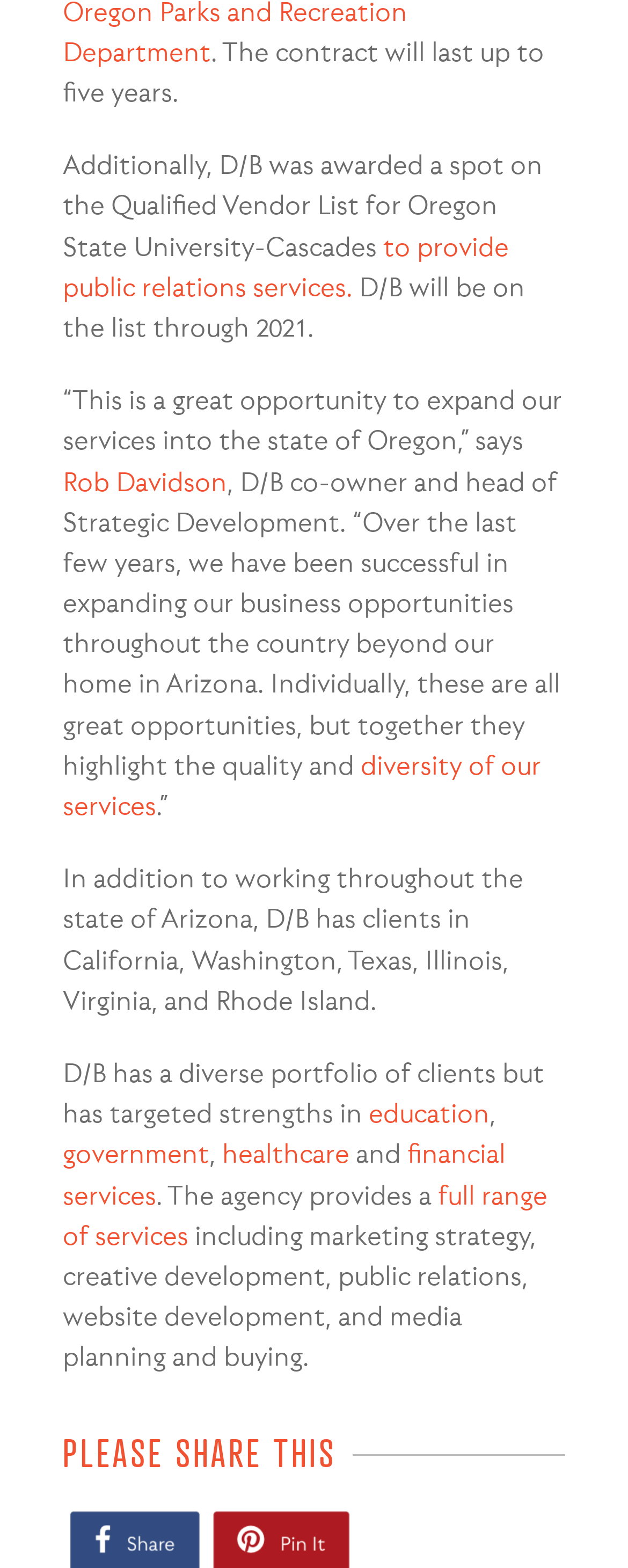Bounding box coordinates should be provided in the format (top-left x, top-left y, bottom-right x, bottom-right y) with all values between 0 and 1. Identify the bounding box for this UI element: financial services

[0.1, 0.724, 0.805, 0.773]